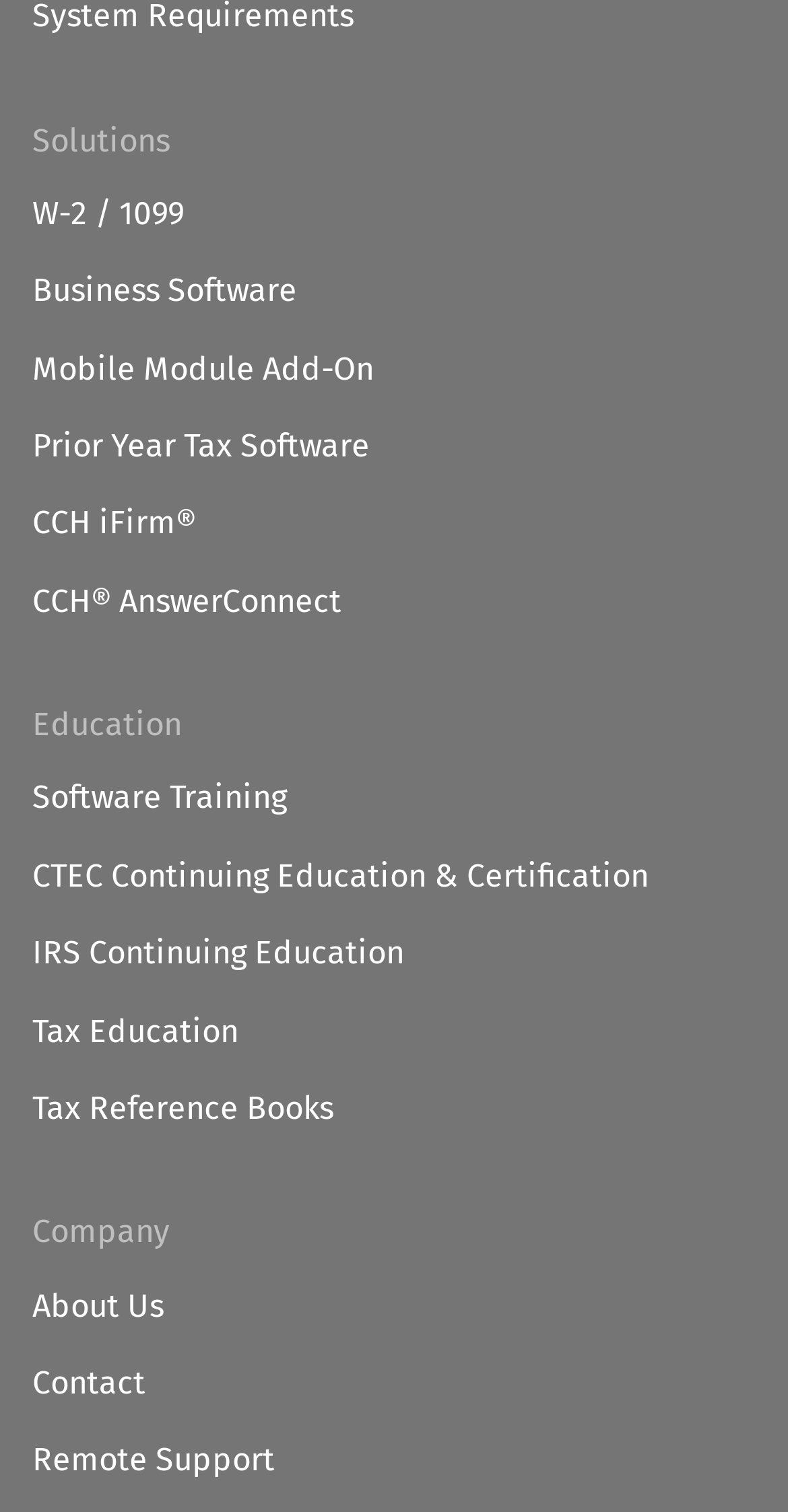Locate the bounding box coordinates of the area where you should click to accomplish the instruction: "Get software training".

[0.041, 0.513, 0.959, 0.543]